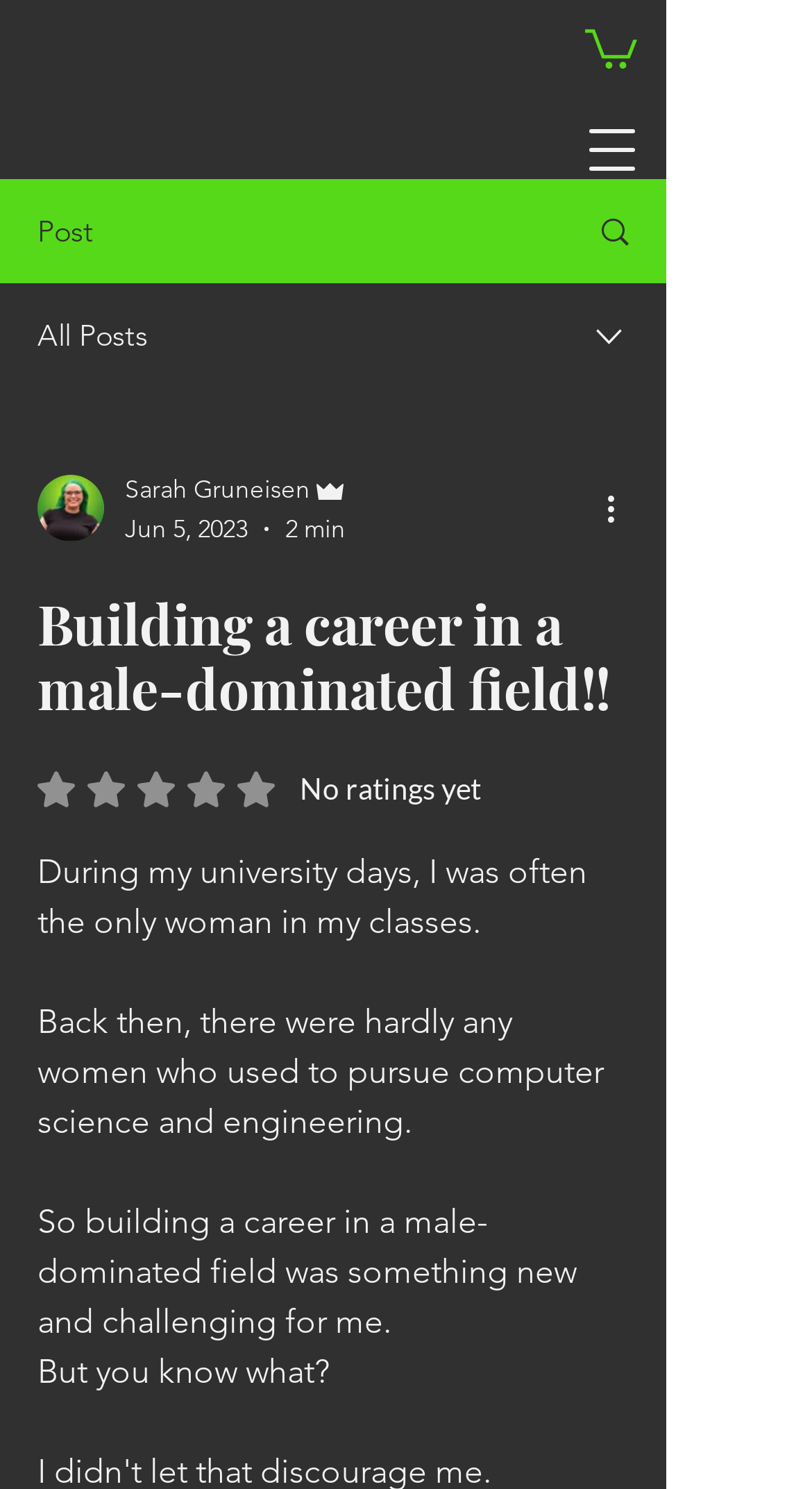Please answer the following question using a single word or phrase: 
What is the author's profession?

Writer